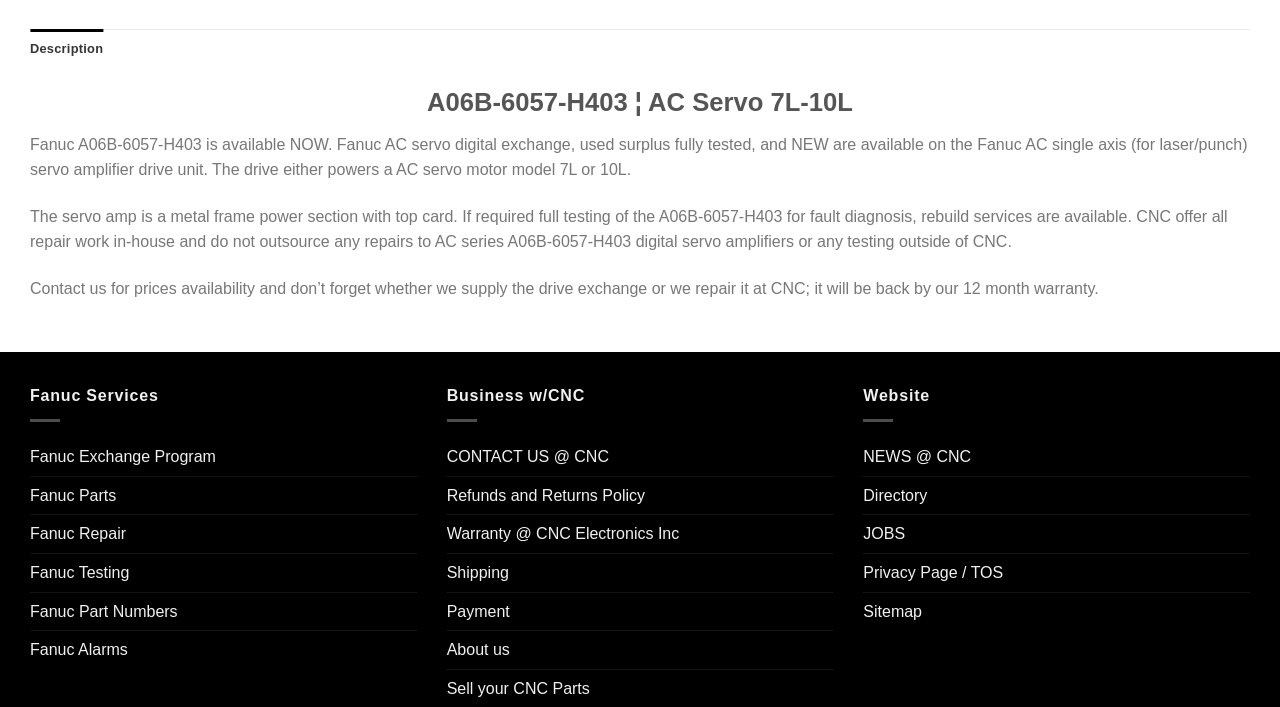Give the bounding box coordinates for the element described by: "Critical Care Air Ambulance".

None